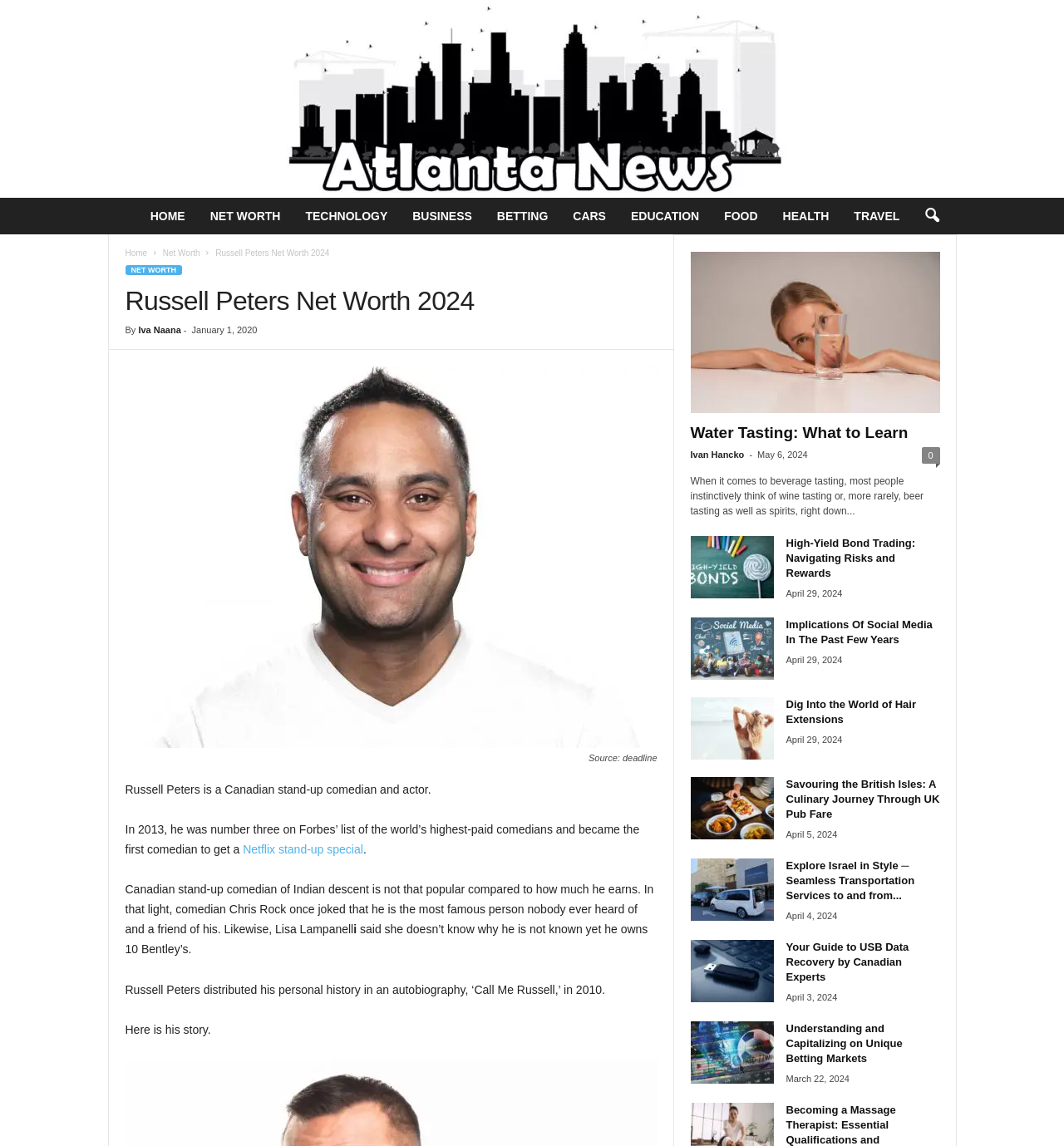Please determine the bounding box coordinates, formatted as (top-left x, top-left y, bottom-right x, bottom-right y), with all values as floating point numbers between 0 and 1. Identify the bounding box of the region described as: Food

[0.669, 0.173, 0.724, 0.204]